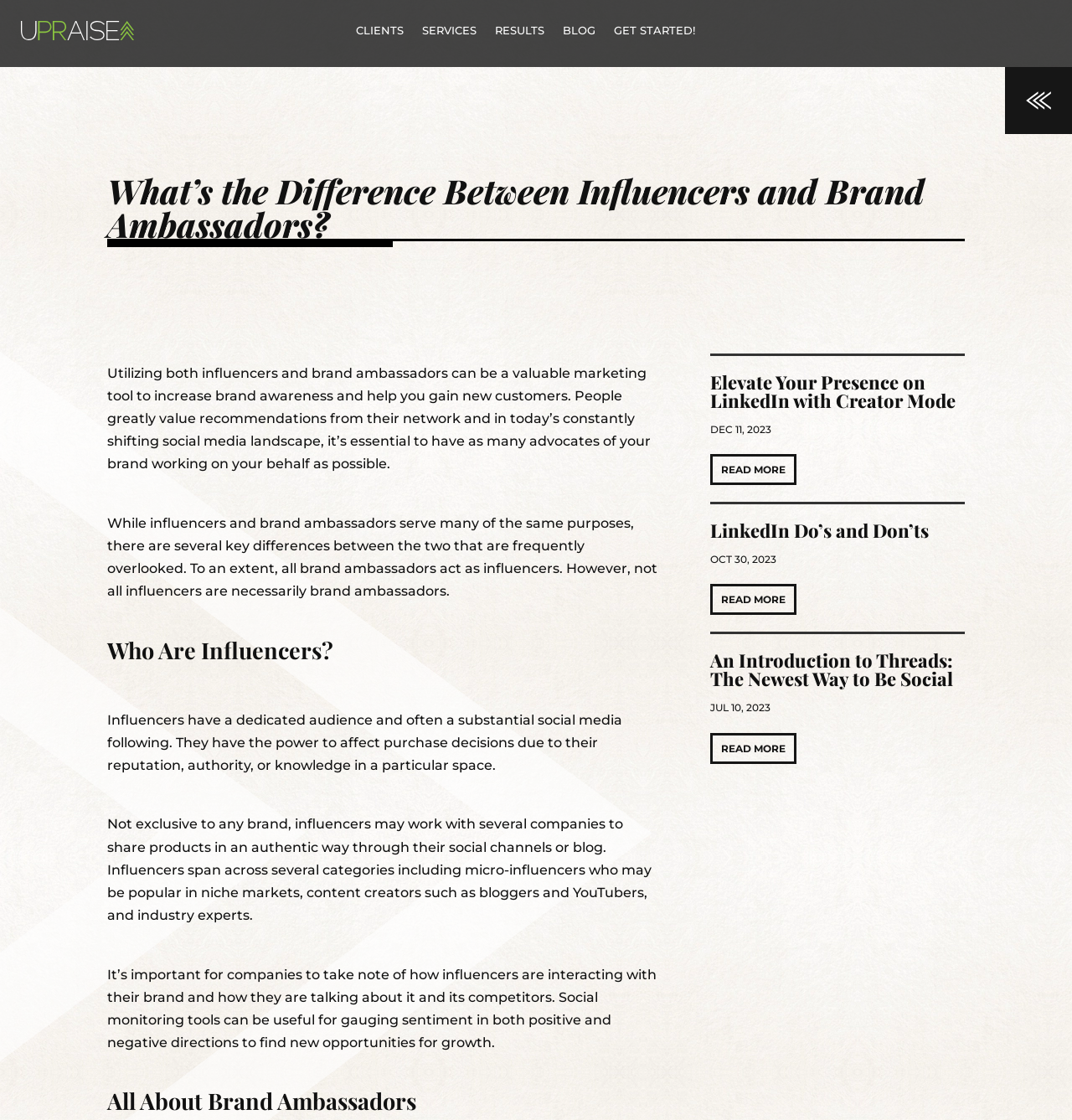Identify the bounding box coordinates for the UI element described as follows: "alt="UPRAISE Logo"". Ensure the coordinates are four float numbers between 0 and 1, formatted as [left, top, right, bottom].

[0.02, 0.018, 0.125, 0.036]